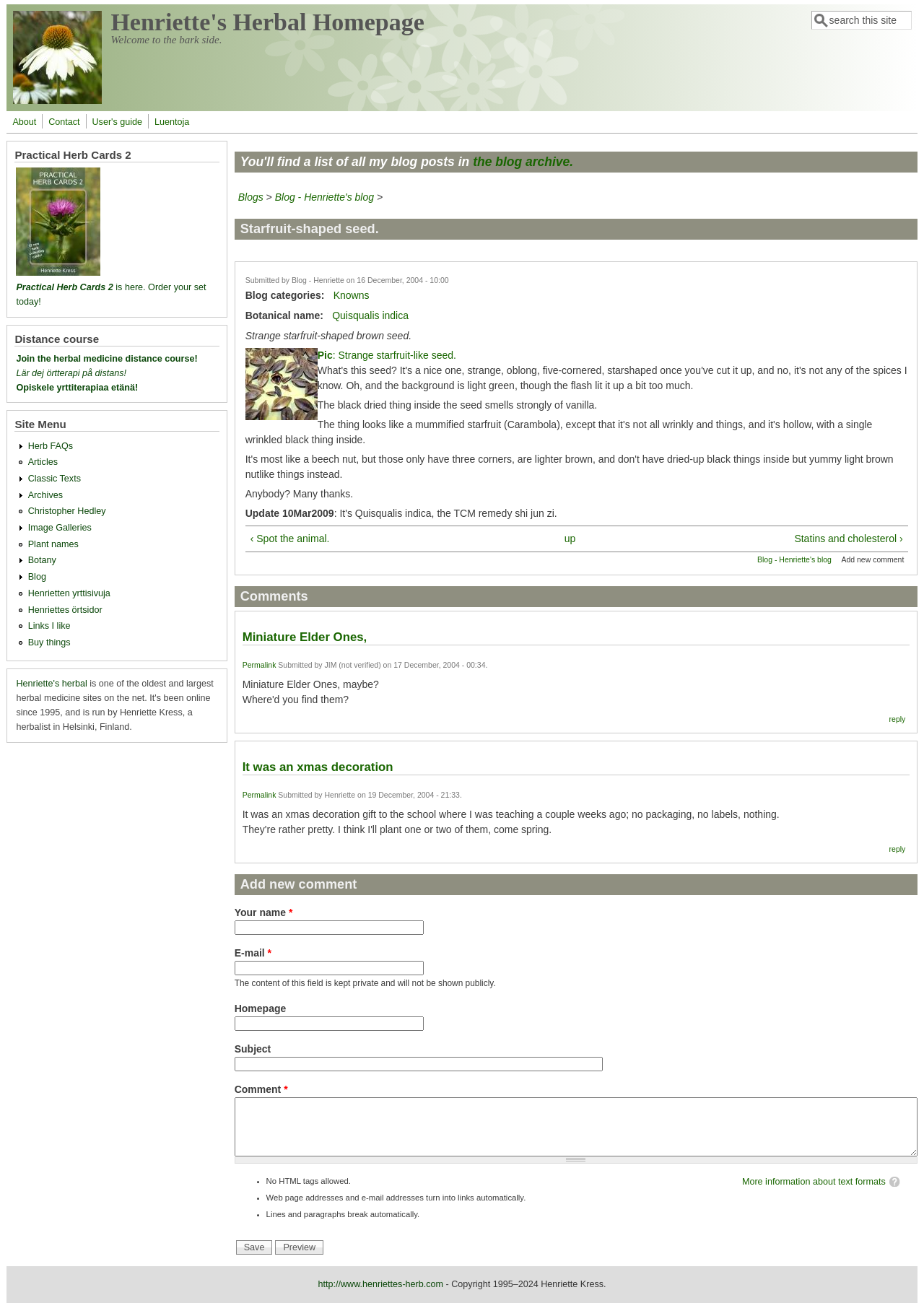Use a single word or phrase to answer the question:
How many comments are there on this blog post?

2